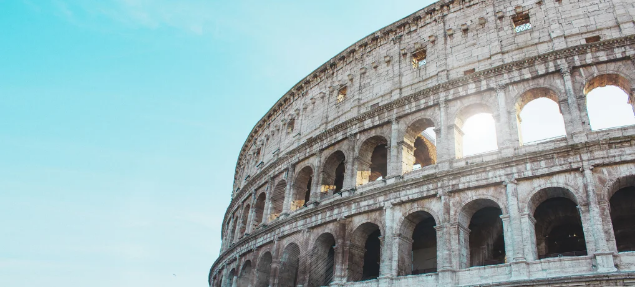What is the Colosseum associated with?
Answer the question with a detailed and thorough explanation.

This image perfectly encapsulates the charm and historical significance of this remarkable monument, often associated with the grandeur of ancient Roman civilization. This phrase explicitly states that the Colosseum is associated with ancient Roman civilization.